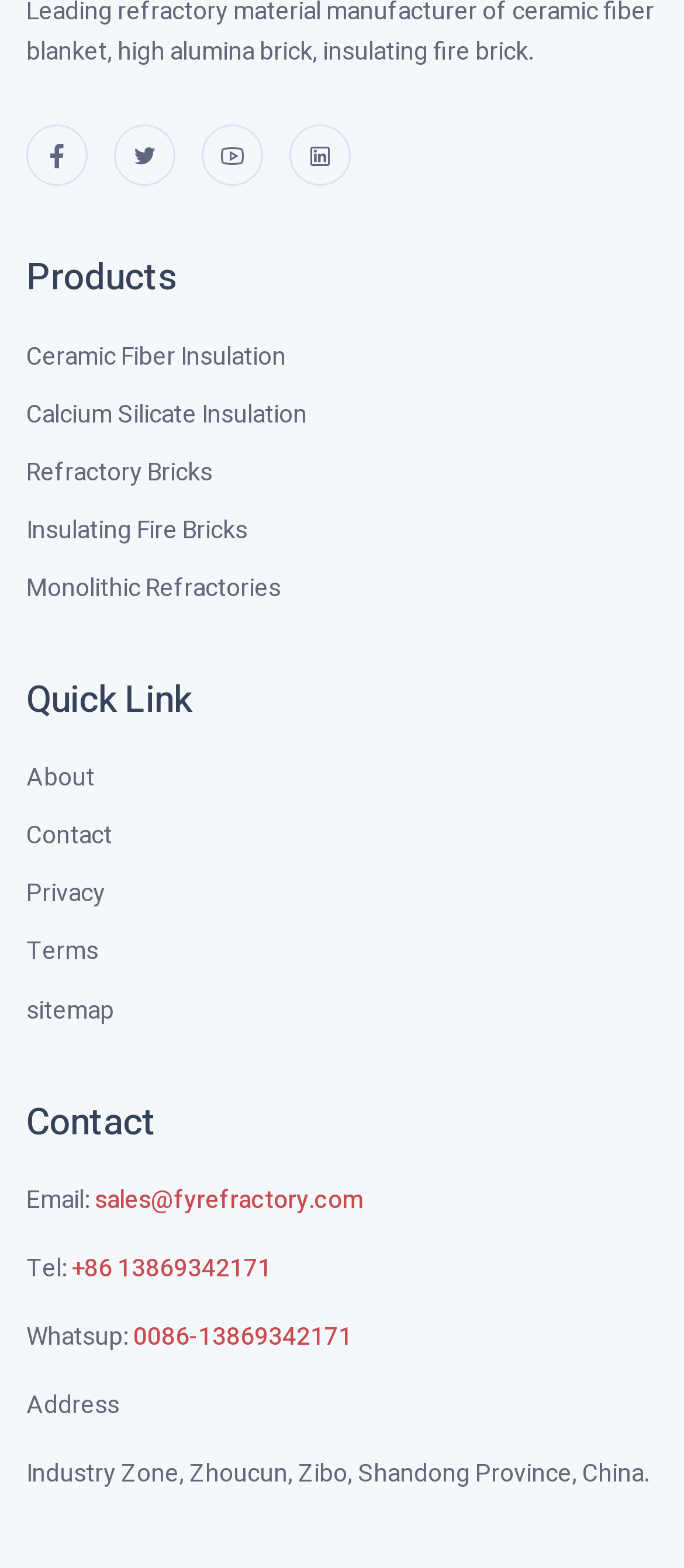Carefully examine the image and provide an in-depth answer to the question: How many quick links are listed?

Under the 'Quick Link' heading, I found five links: 'About', 'Contact', 'Privacy', 'Terms', and 'Sitemap'. These are likely the quick links listed on the webpage.